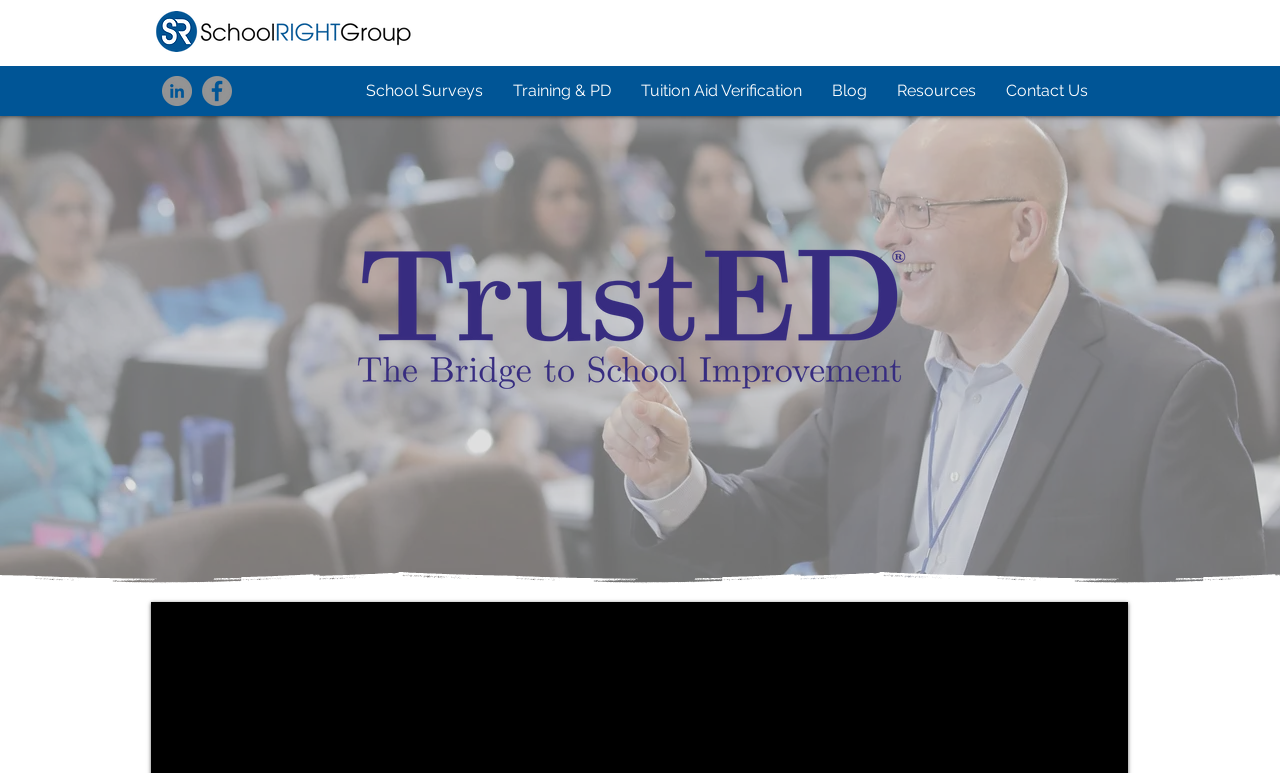What is the main image on the webpage?
Answer the question using a single word or phrase, according to the image.

TrustEd Leadership Dr. Toby Travis Lecture